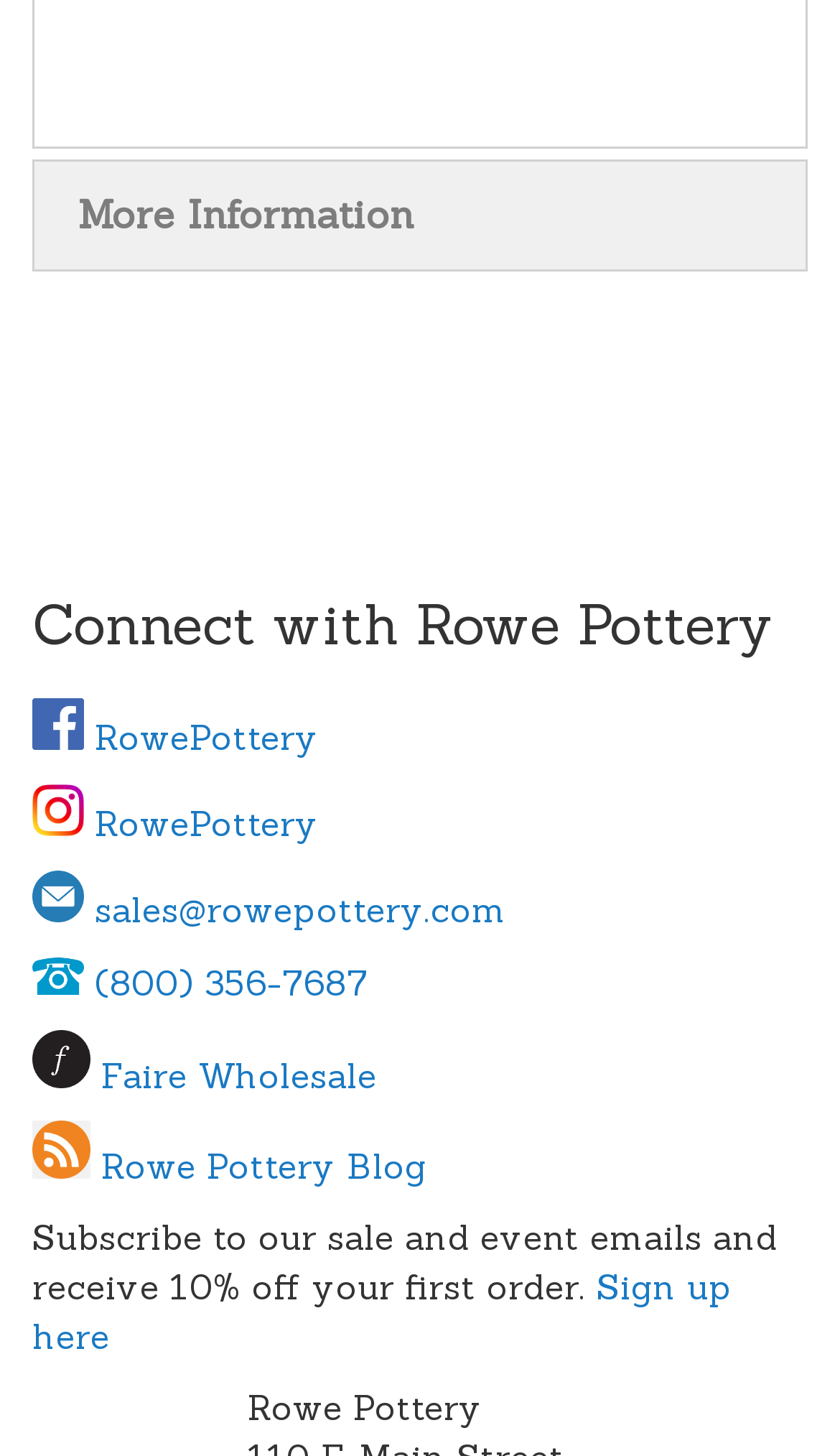Please find the bounding box coordinates of the element that must be clicked to perform the given instruction: "Call (800) 356-7687". The coordinates should be four float numbers from 0 to 1, i.e., [left, top, right, bottom].

[0.038, 0.66, 0.438, 0.689]